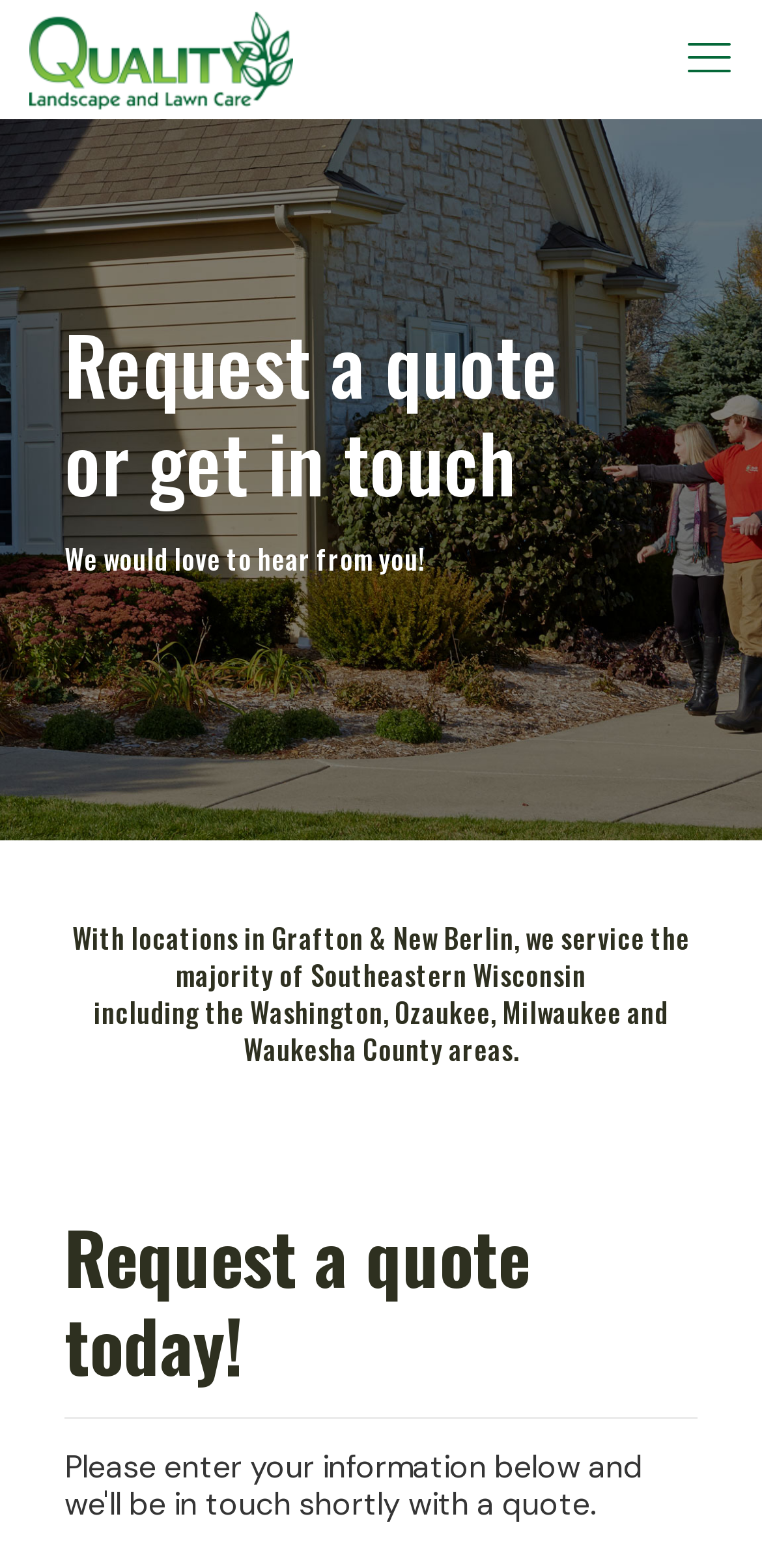Extract the bounding box of the UI element described as: "title="Quality Landscape & Lawn Care"".

[0.038, 0.006, 0.384, 0.069]